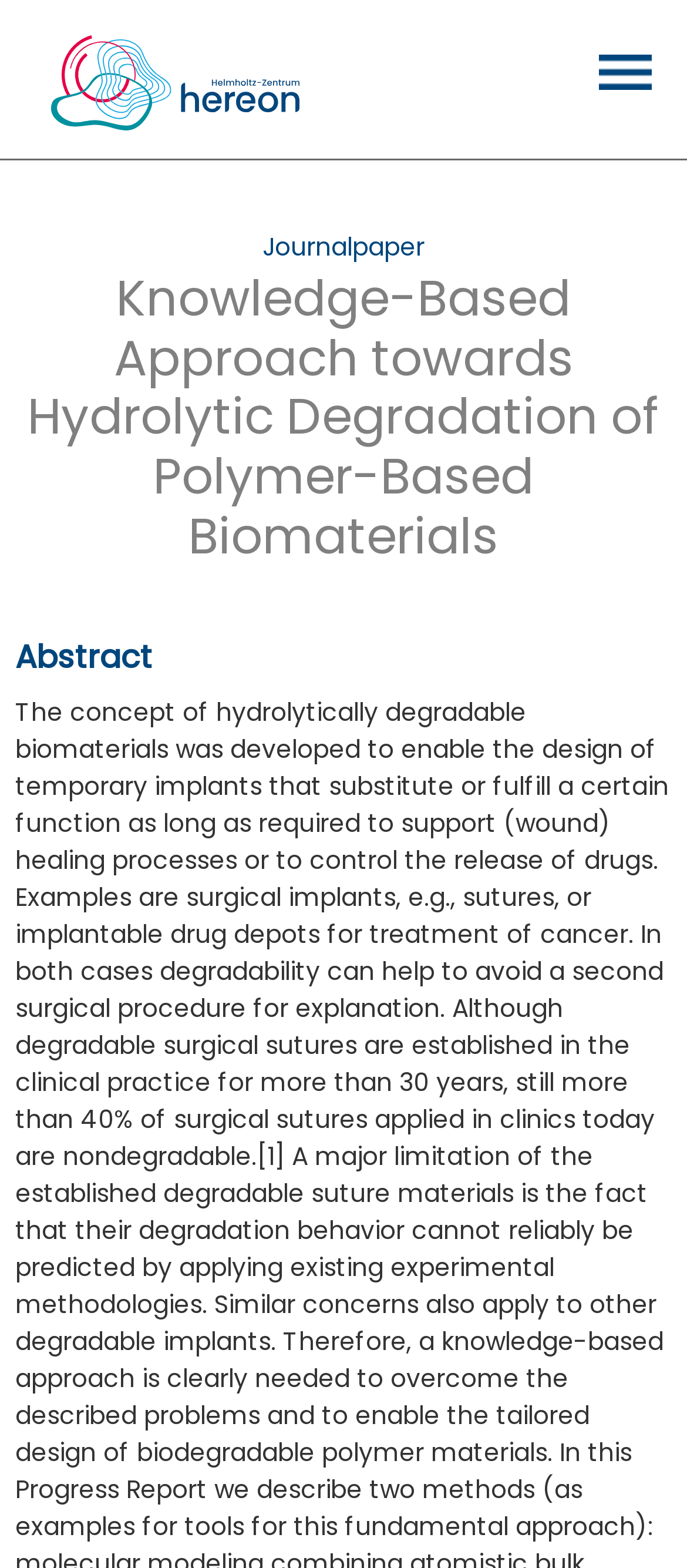Please specify the bounding box coordinates in the format (top-left x, top-left y, bottom-right x, bottom-right y), with values ranging from 0 to 1. Identify the bounding box for the UI component described as follows: Publications Homepage

[0.074, 0.022, 0.501, 0.083]